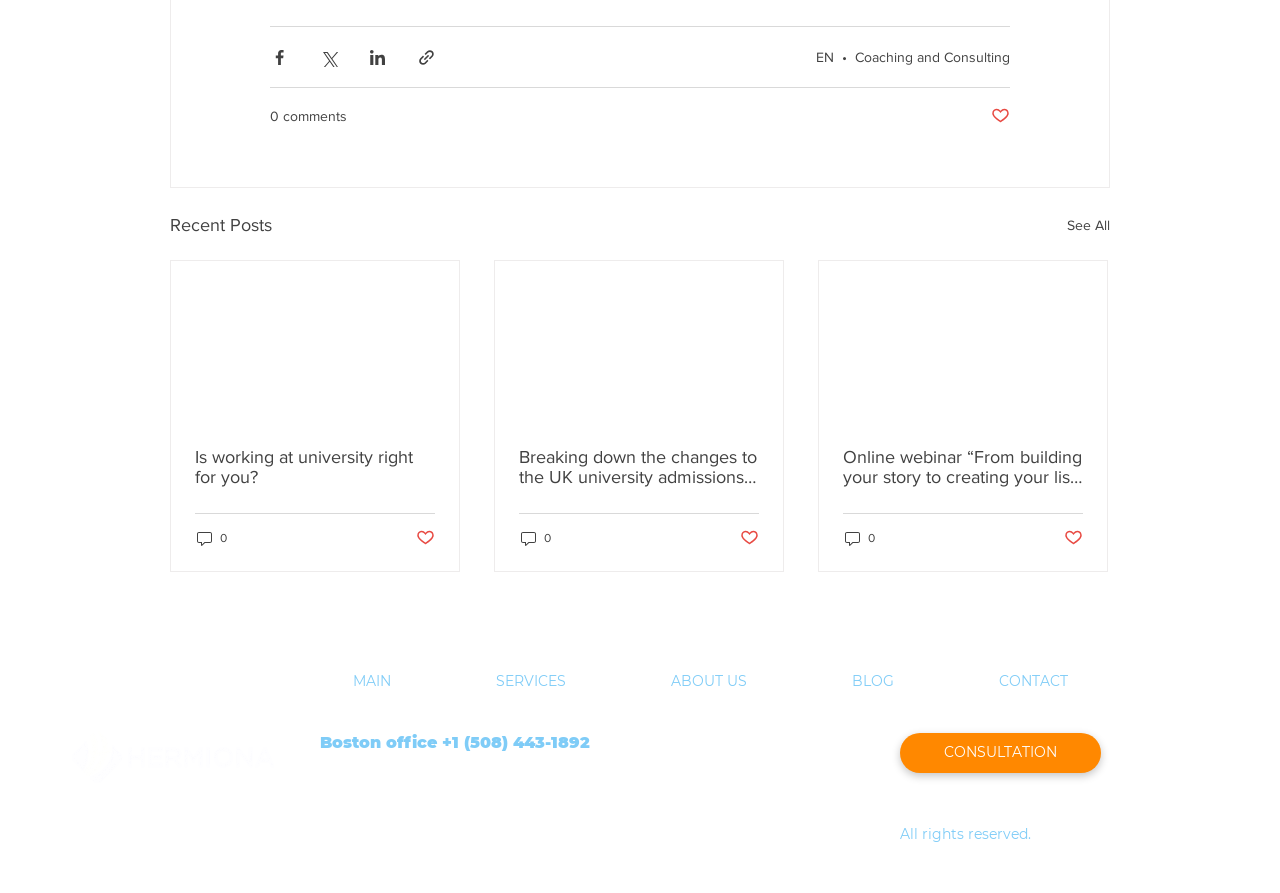Find the bounding box of the web element that fits this description: "SERVICES".

[0.346, 0.736, 0.483, 0.791]